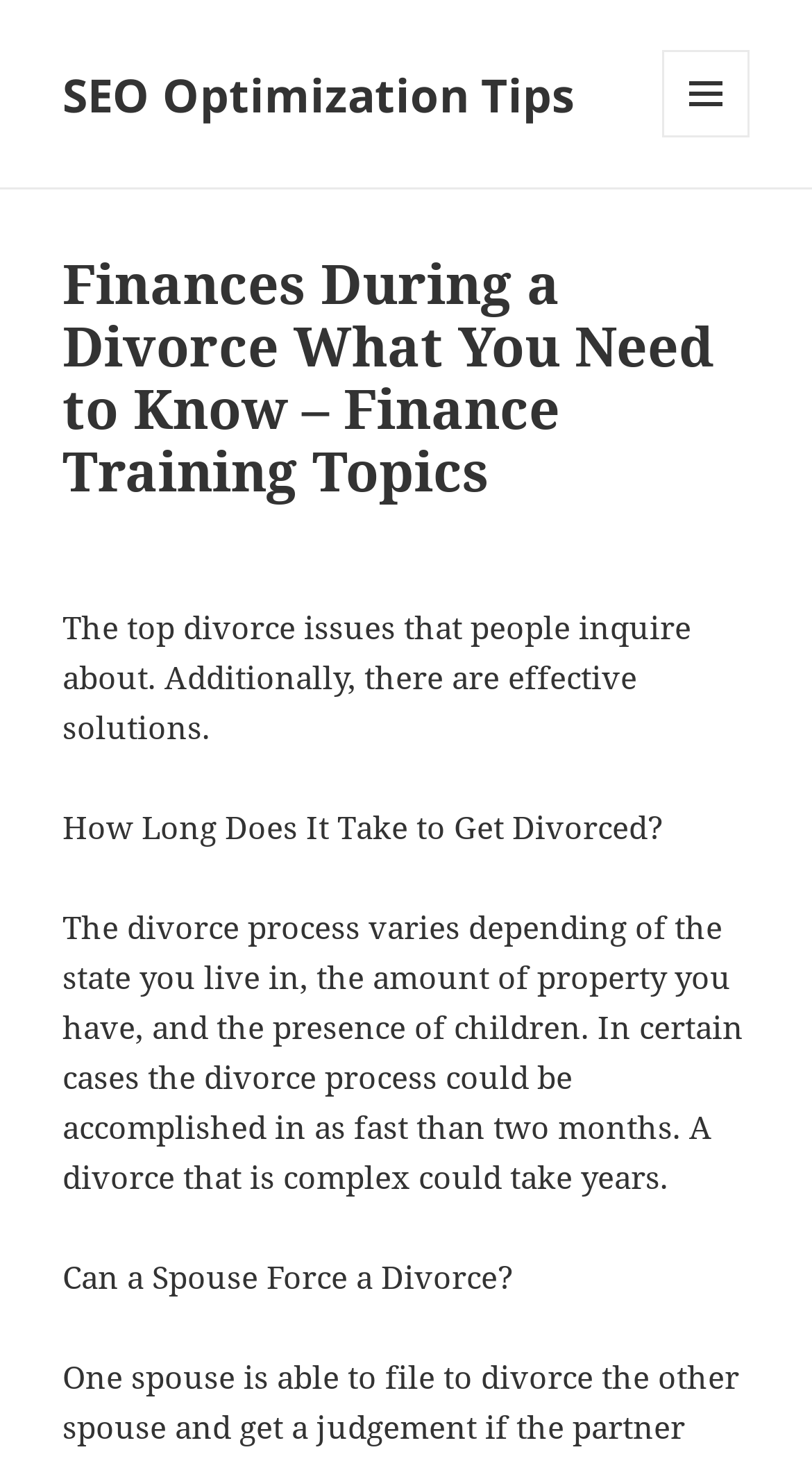What factors affect the length of the divorce process?
Refer to the image and provide a concise answer in one word or phrase.

State, property, and children